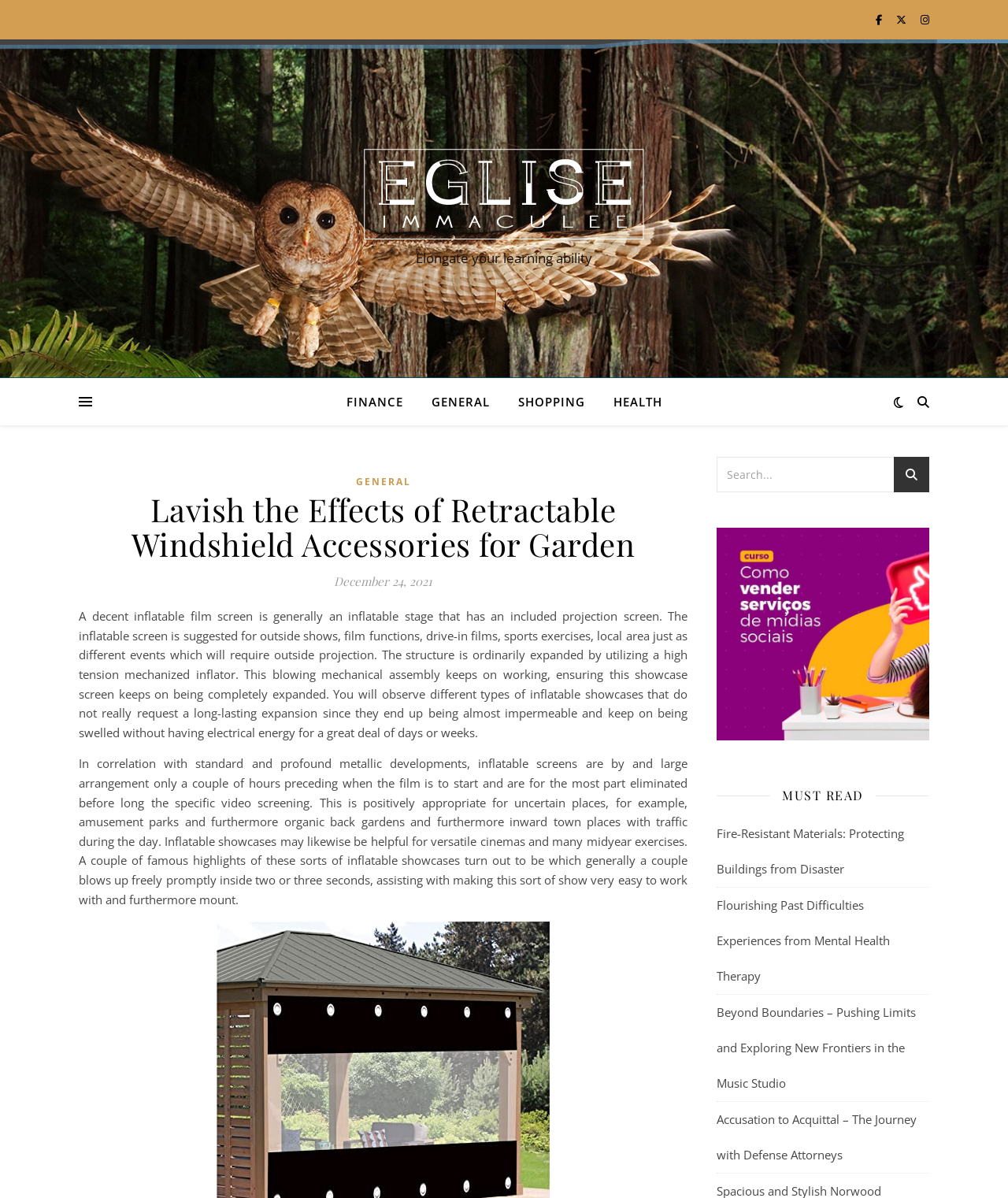Identify the bounding box of the UI component described as: "General".

[0.415, 0.316, 0.498, 0.355]